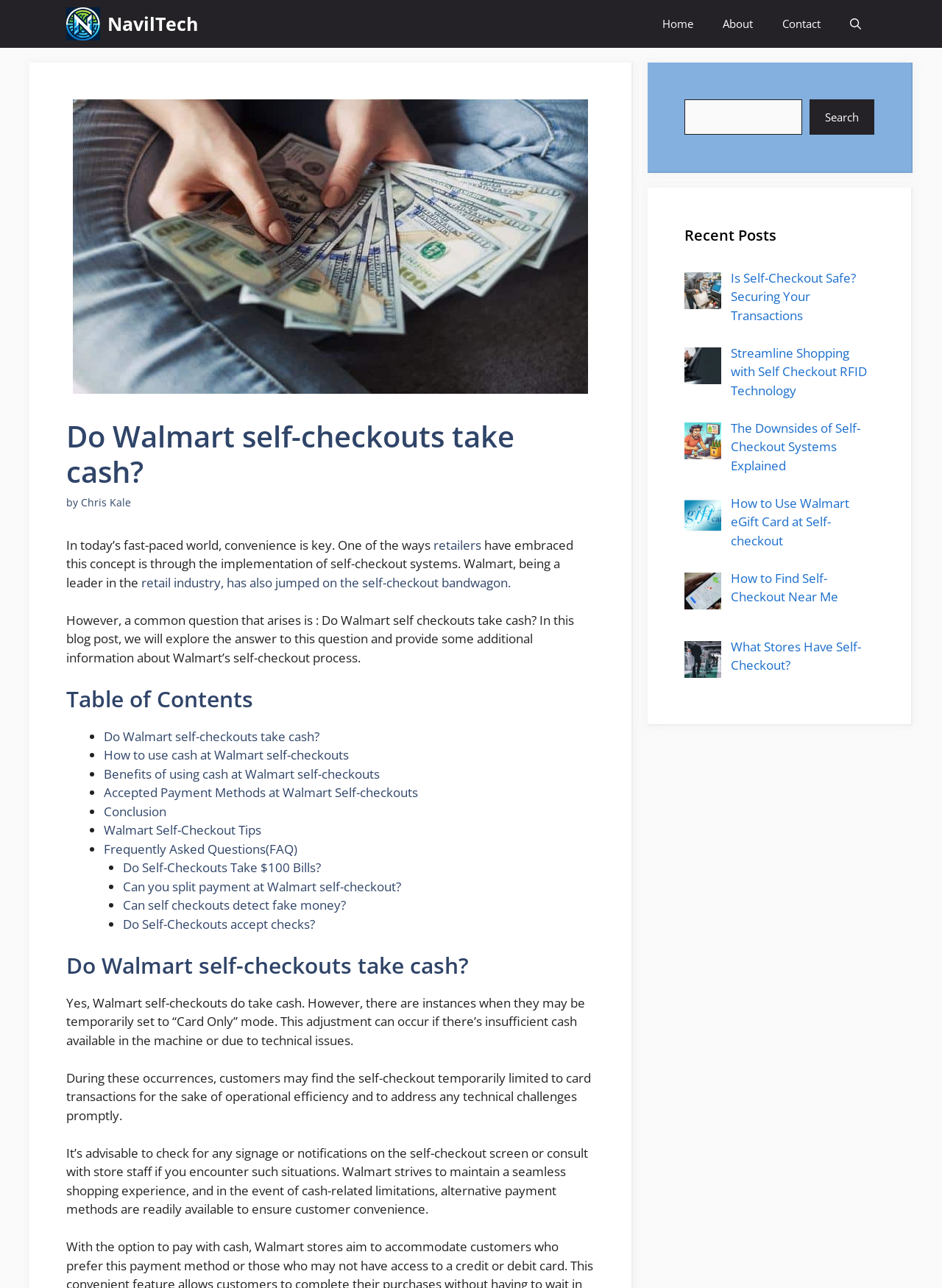From the given element description: "Conclusion", find the bounding box for the UI element. Provide the coordinates as four float numbers between 0 and 1, in the order [left, top, right, bottom].

[0.11, 0.623, 0.177, 0.637]